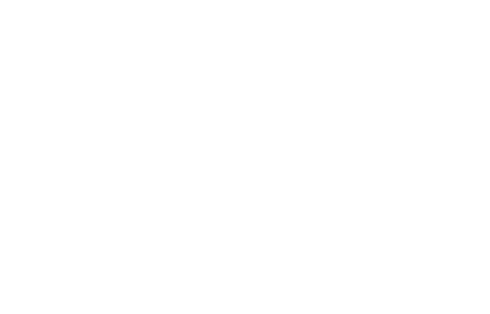Provide a one-word or short-phrase answer to the question:
What do the tools analyze or generate?

Popular hashtags or recommendations